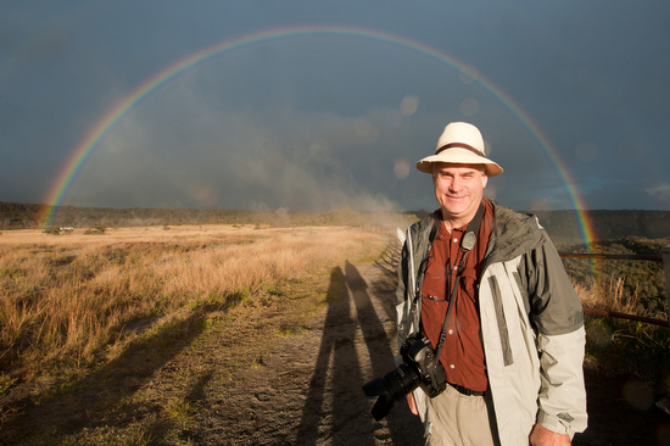Describe the image with as much detail as possible.

In this captivating image, a photographer stands confidently in a scenic landscape, with a vibrant rainbow arching gracefully in the background. The sun breaks through the clouds, casting a warm light on the golden grasses surrounding him, highlighting the natural beauty of the location. Clad in a lightweight jacket and a stylish wide-brimmed hat, he holds a camera at his side, symbolizing his passion for capturing stunning outdoor moments. The shadows of both the photographer and his camera stretch across the path, suggesting a sense of adventure and creativity. This picturesque setting evokes the spirit of exploration, reminiscent of experiences shared at breathtaking locations such as Hawai’i Volcanoes National Park, where both beauty and opportunity for remarkable photography abound.